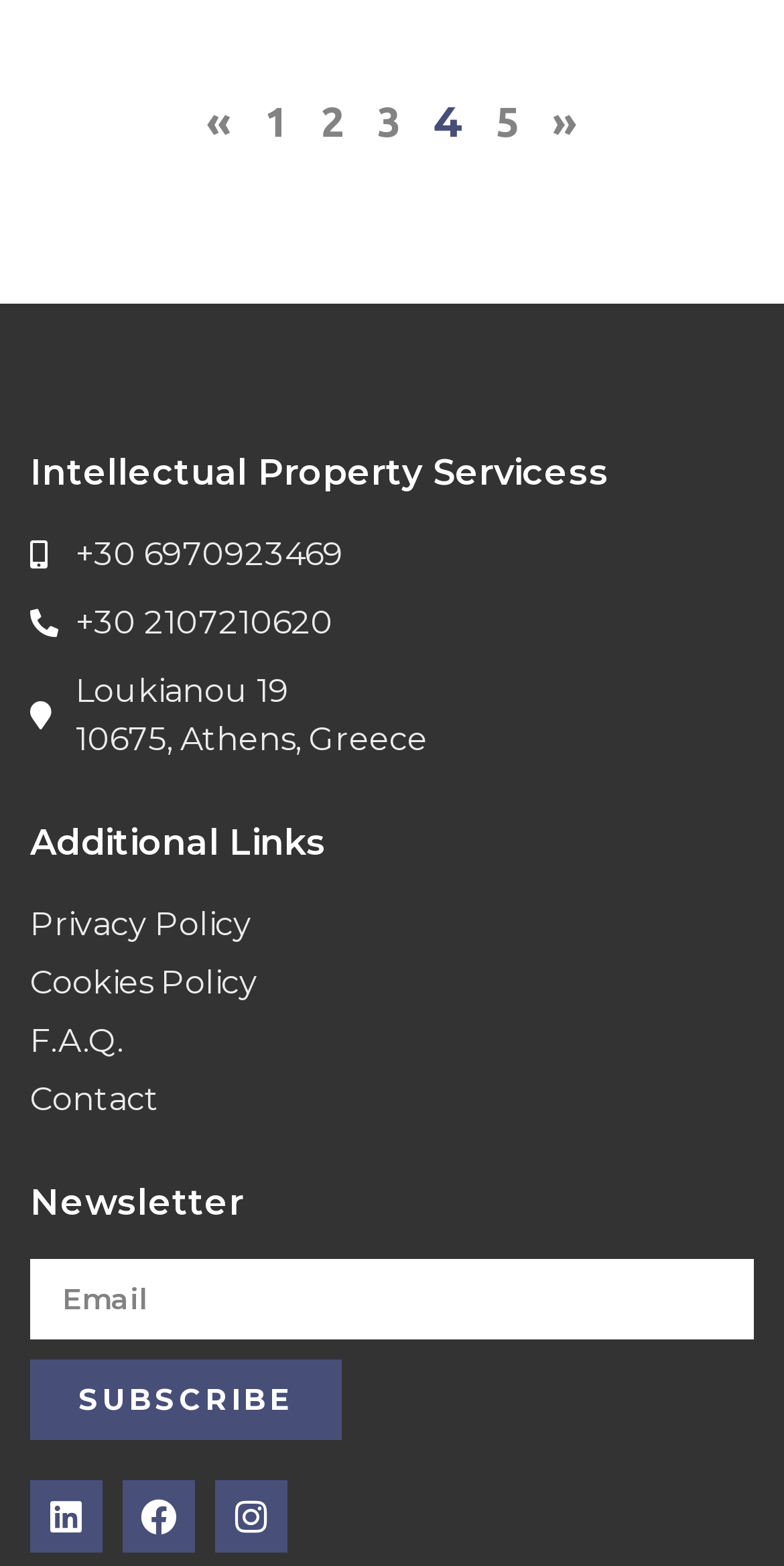Locate the bounding box coordinates of the element that needs to be clicked to carry out the instruction: "Click on 'Heather Morris'". The coordinates should be given as four float numbers ranging from 0 to 1, i.e., [left, top, right, bottom].

None